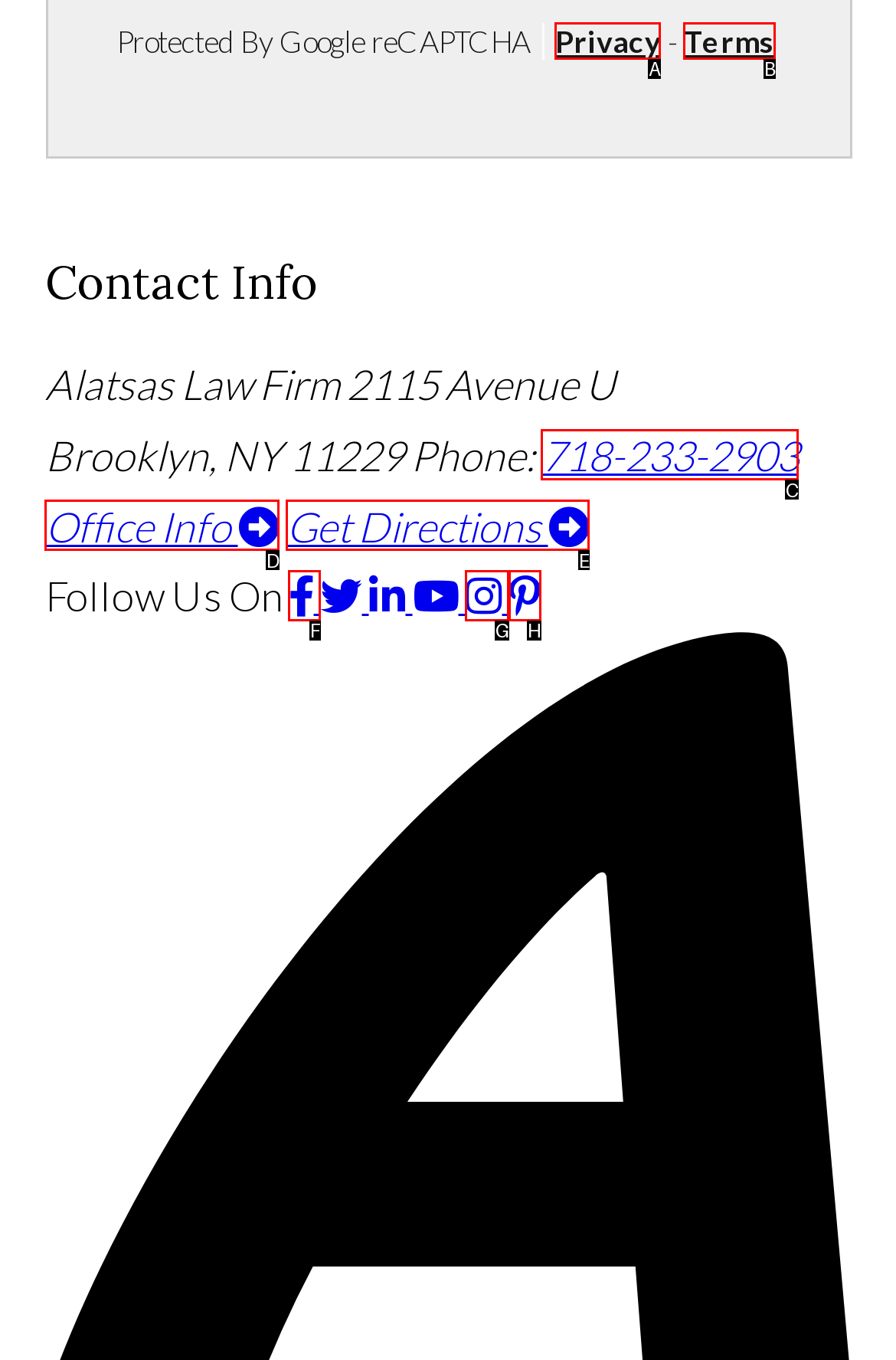Which lettered option matches the following description: Terms
Provide the letter of the matching option directly.

B